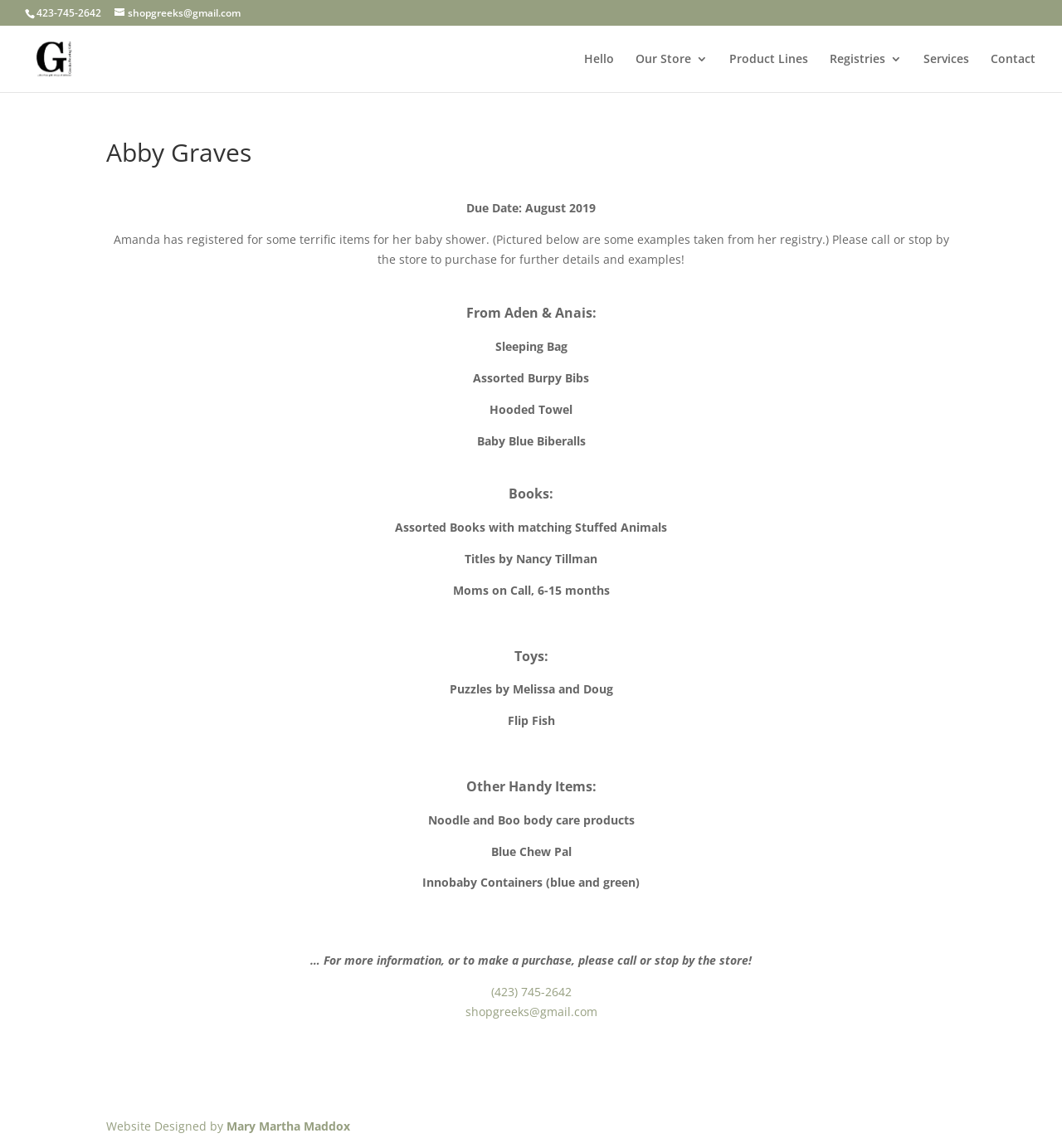Pinpoint the bounding box coordinates of the clickable area needed to execute the instruction: "Click the 'Hello' link". The coordinates should be specified as four float numbers between 0 and 1, i.e., [left, top, right, bottom].

[0.55, 0.046, 0.578, 0.08]